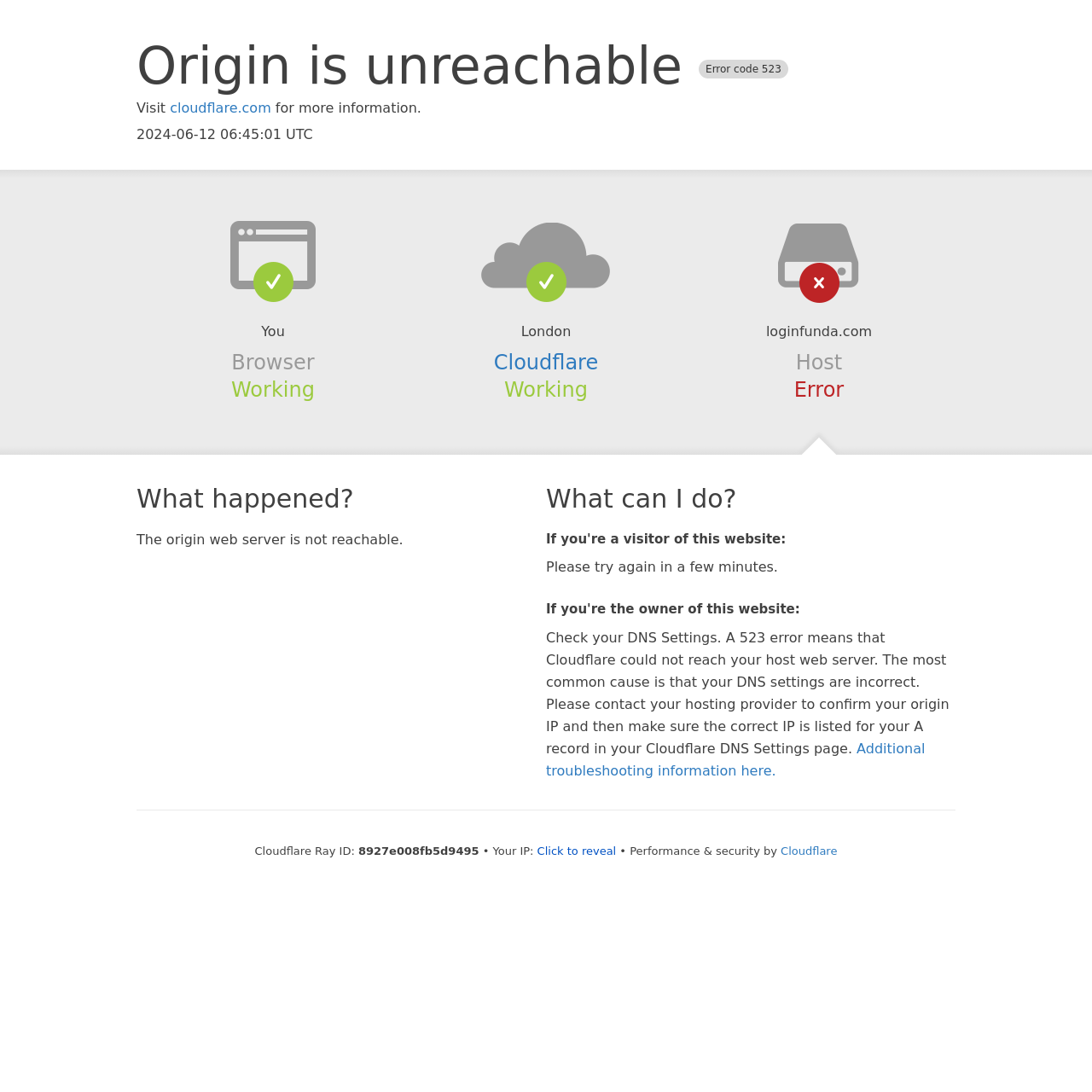What is the location of the browser?
Using the image as a reference, answer the question in detail.

The location of the browser is mentioned as 'London' in the static text element, which is located below the 'Browser' heading.